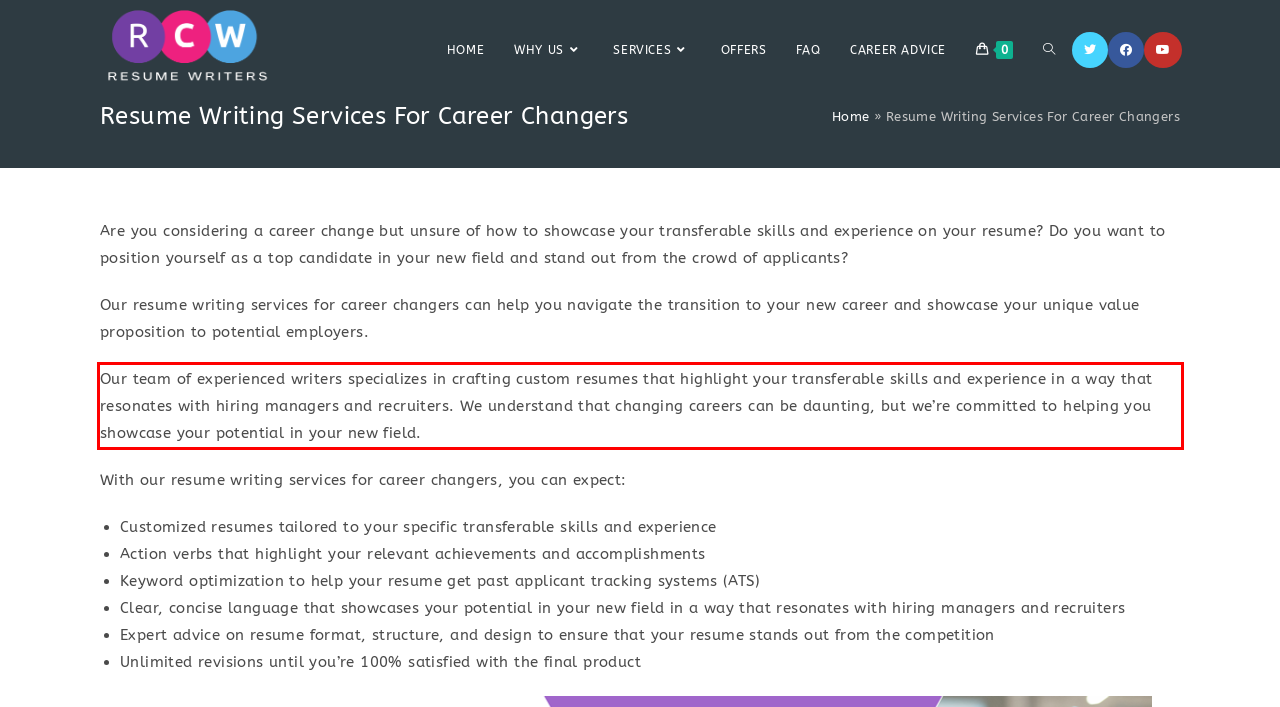Given a screenshot of a webpage, locate the red bounding box and extract the text it encloses.

Our team of experienced writers specializes in crafting custom resumes that highlight your transferable skills and experience in a way that resonates with hiring managers and recruiters. We understand that changing careers can be daunting, but we’re committed to helping you showcase your potential in your new field.